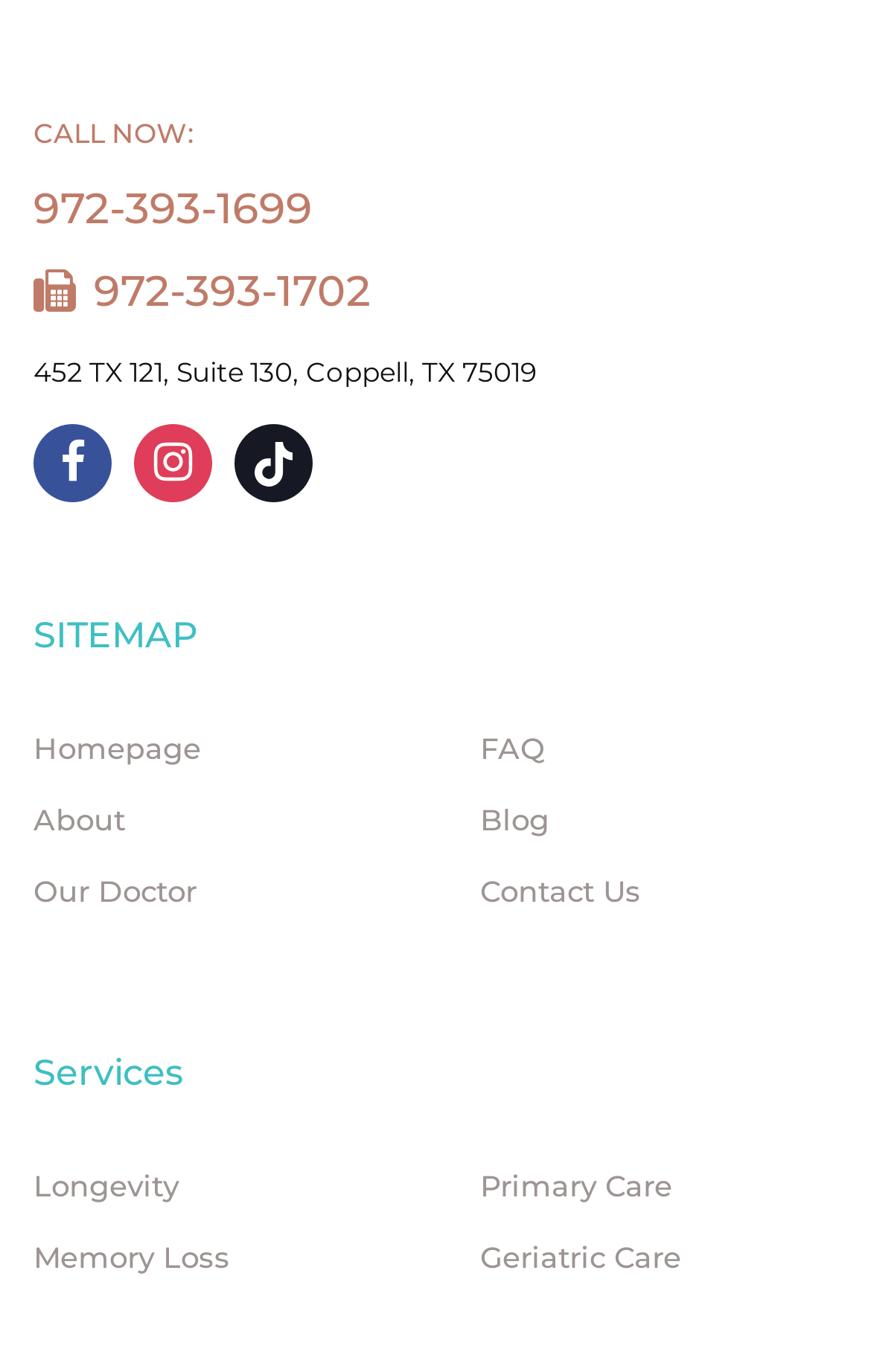Based on the element description "Memory Loss", predict the bounding box coordinates of the UI element.

[0.038, 0.904, 0.264, 0.931]